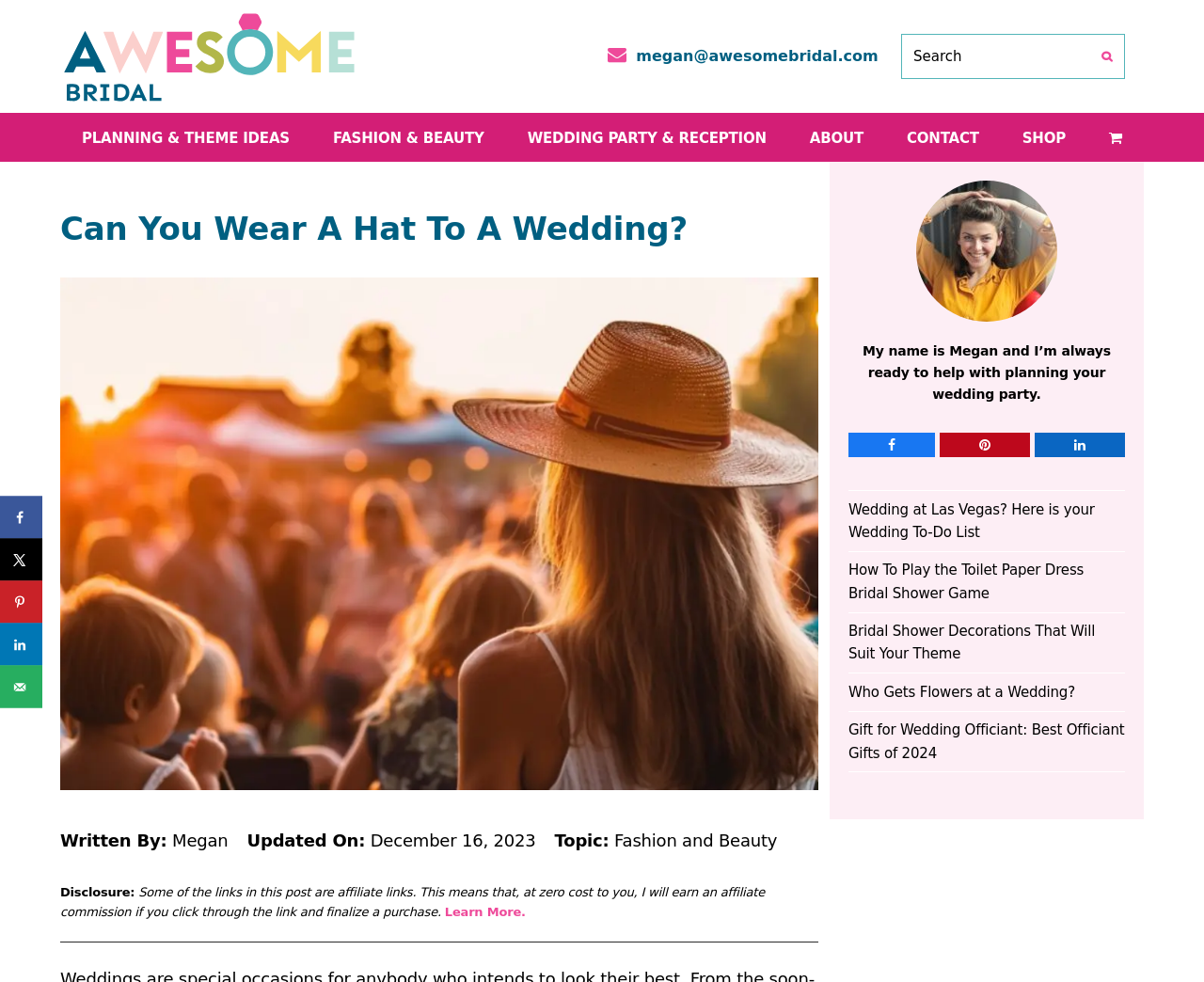Provide a single word or phrase answer to the question: 
What is the name of the website?

Awesome Bridal